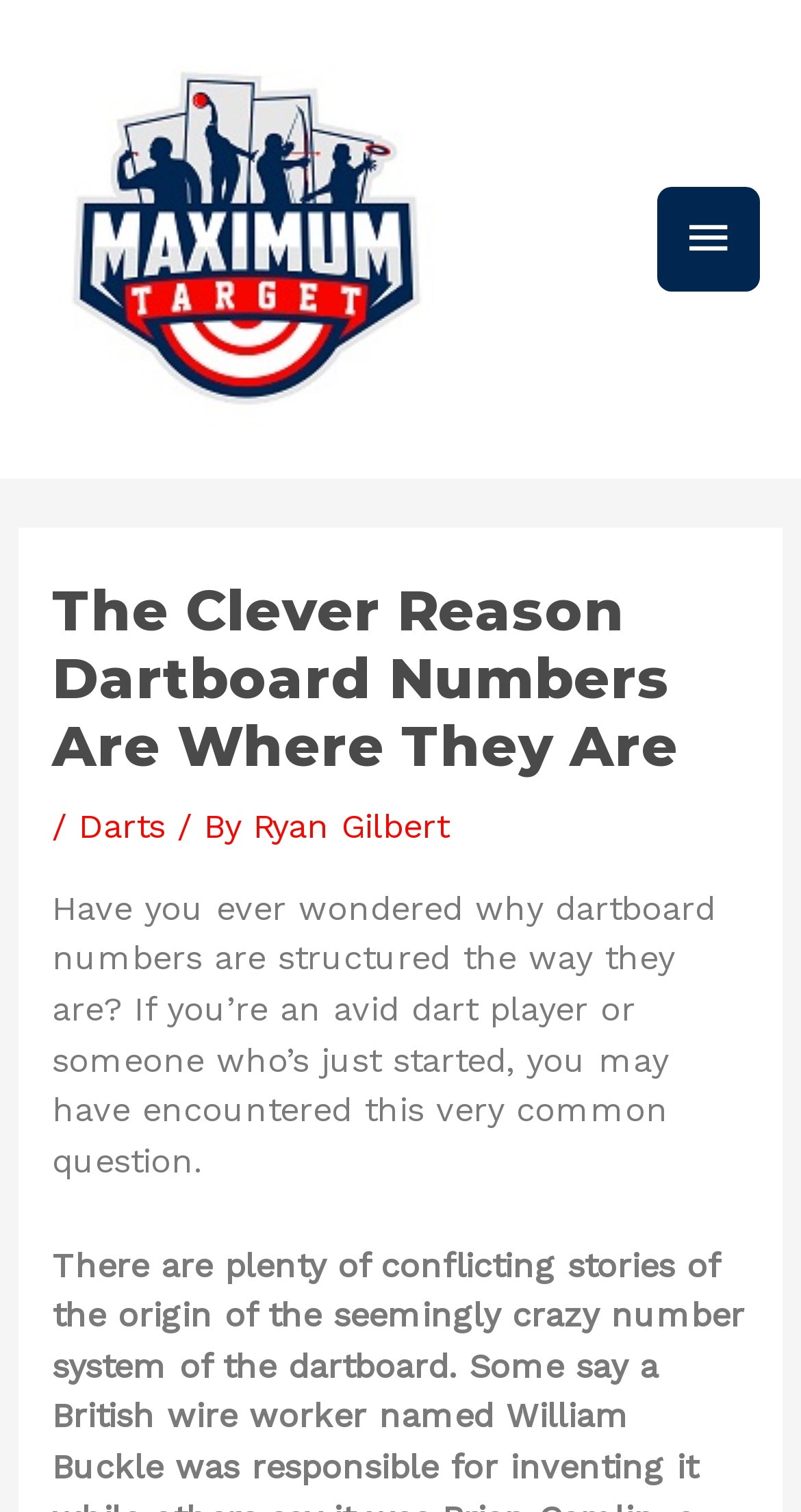Articulate a complete and detailed caption of the webpage elements.

The webpage is about the reason behind the structure of dartboard numbers. At the top left, there is a link to "Maximum Target" accompanied by an image with the same name. Below this, there is a main menu button on the top right, which is not expanded. 

The main content of the webpage is divided into two sections. The first section is a header area that spans almost the entire width of the page. It contains a heading that reads "The Clever Reason Dartboard Numbers Are Where They Are" and is followed by a breadcrumb navigation trail, which includes a slash, a link to "Darts", another slash, the phrase "By", and a link to the author "Ryan Gilbert". 

Below the header area, there is a paragraph of text that asks a question about the structure of dartboard numbers, targeting both avid dart players and beginners. This paragraph is positioned near the top of the page and takes up about a quarter of the page's height.